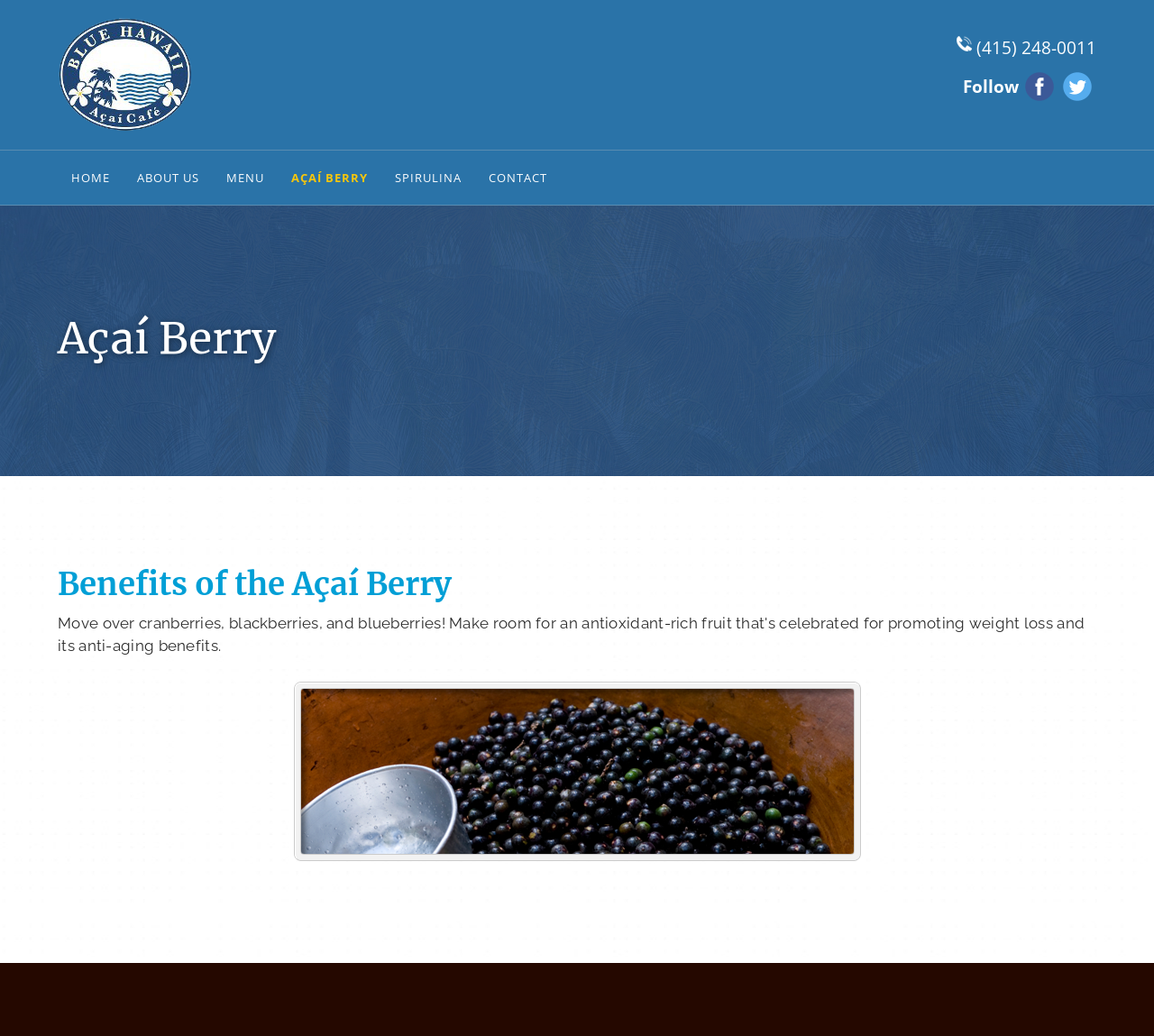Please determine the bounding box coordinates for the element that should be clicked to follow these instructions: "Follow on Facebook".

[0.884, 0.065, 0.913, 0.097]